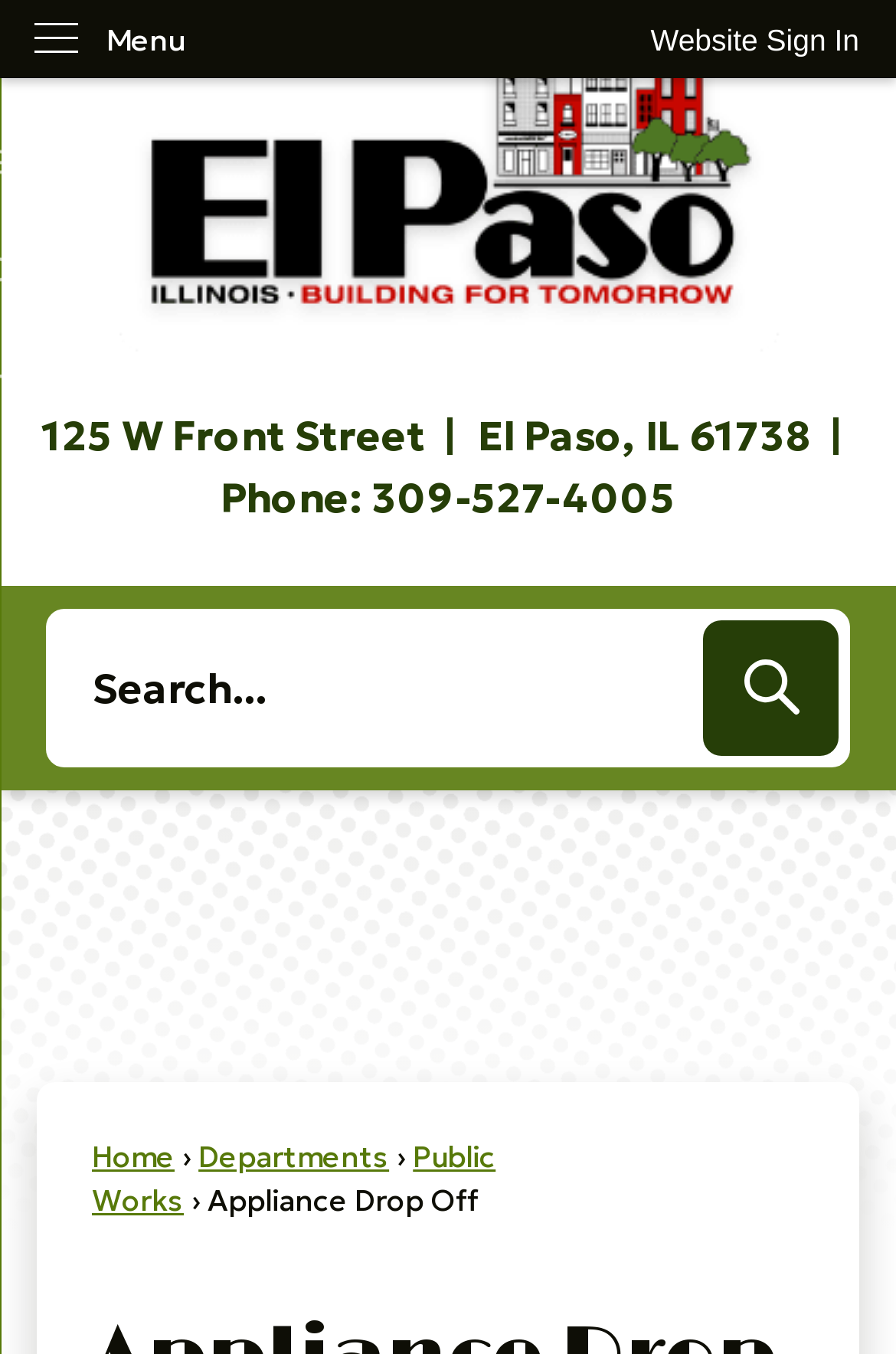Determine the bounding box coordinates of the clickable region to execute the instruction: "Call the phone number". The coordinates should be four float numbers between 0 and 1, denoted as [left, top, right, bottom].

[0.415, 0.349, 0.754, 0.387]